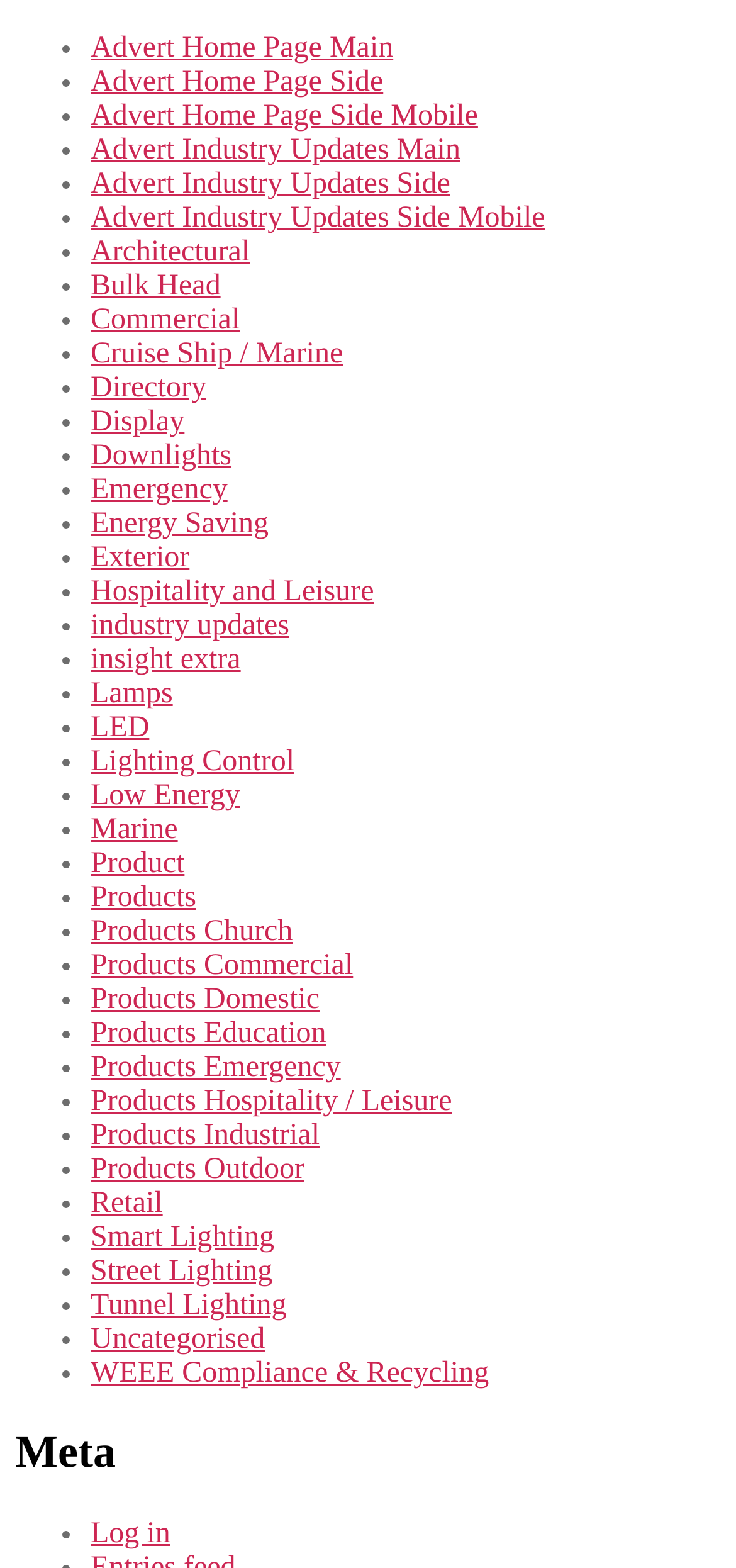Use one word or a short phrase to answer the question provided: 
What is the first link on the webpage?

Advert Home Page Main